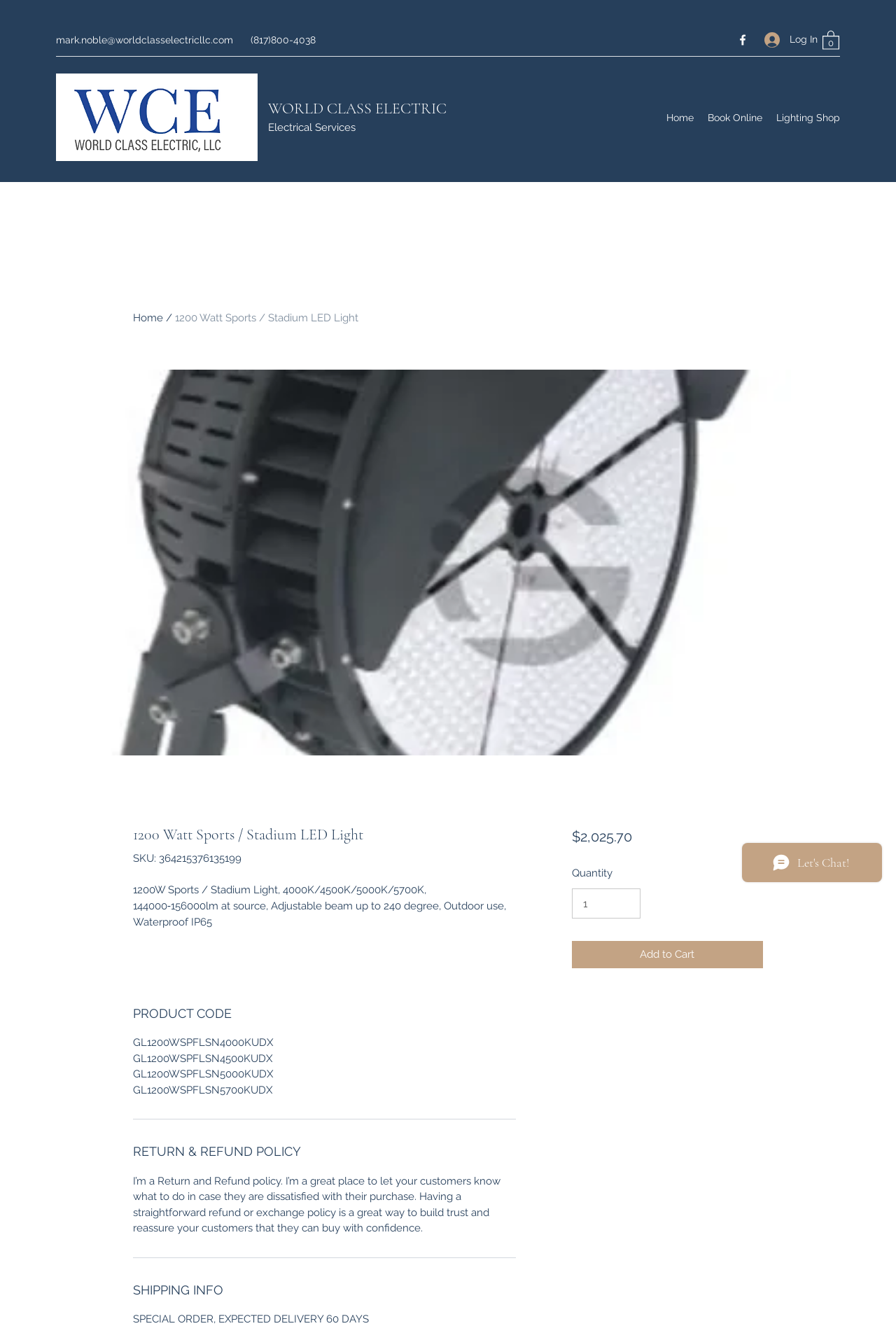Please identify the bounding box coordinates of the region to click in order to complete the task: "Click the Log In button". The coordinates must be four float numbers between 0 and 1, specified as [left, top, right, bottom].

[0.842, 0.02, 0.912, 0.04]